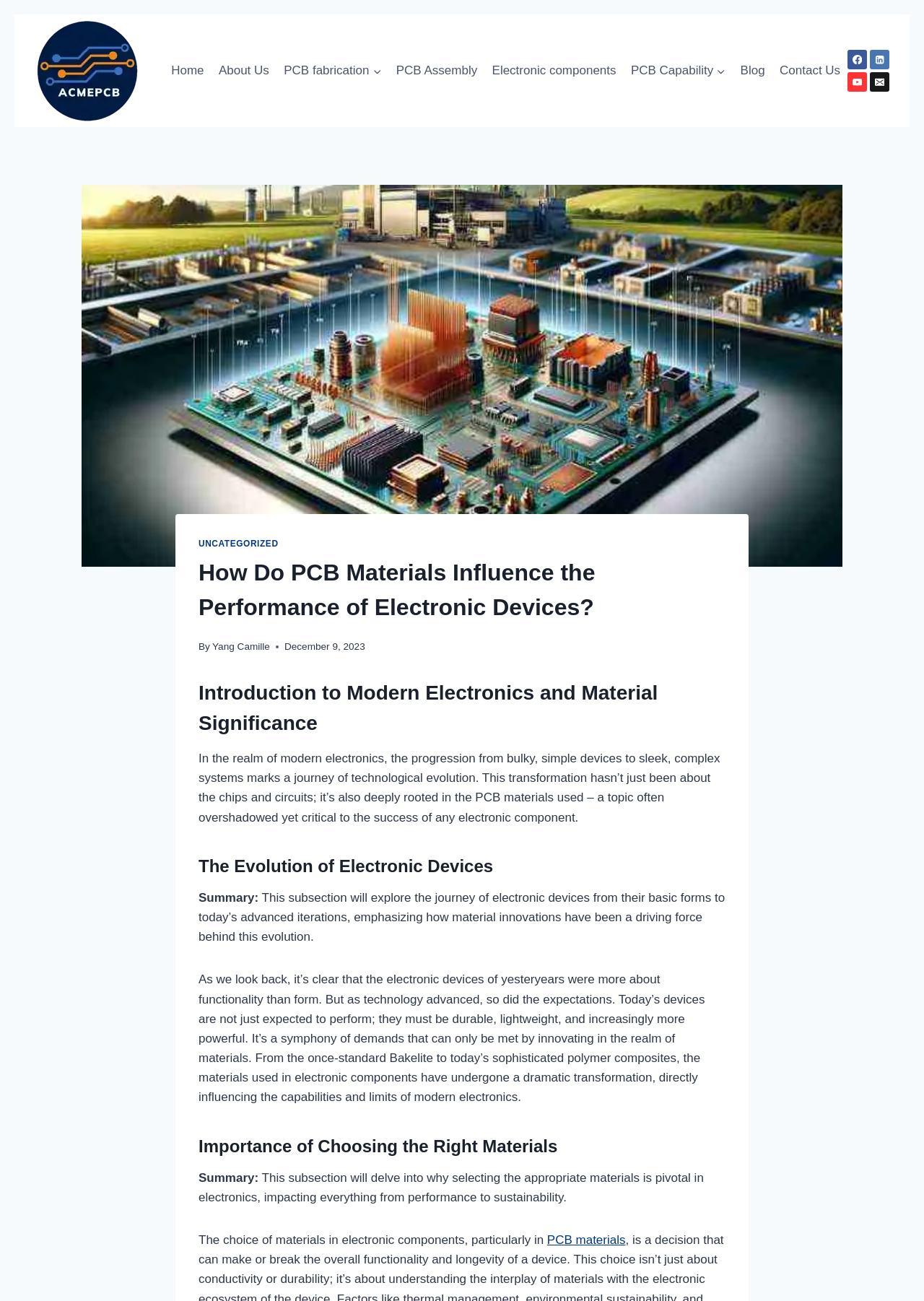Give an extensive and precise description of the webpage.

This webpage is about the significance of PCB materials in enhancing the performance and longevity of electronic devices. At the top left, there is a link to skip to the content, followed by the Acme logo. On the top right, there is a primary navigation menu with links to various sections, including Home, About Us, PCB fabrication, and more. Below the navigation menu, there are social media links to Facebook, LinkedIn, YouTube, and Email.

The main content of the webpage is divided into sections, each with a heading. The first section is an introduction to modern electronics and the significance of materials. It features a large image related to PCB materials and a brief overview of the evolution of electronic devices. The introduction is followed by a section that explores the journey of electronic devices from their basic forms to today's advanced iterations, highlighting how material innovations have driven this evolution.

The next section discusses the importance of choosing the right materials in electronics, emphasizing their impact on performance, sustainability, and more. This section is further divided into subsections, each with a summary and detailed text. Throughout the webpage, there are links to related topics, such as PCB materials, and a byline with the author's name, Yang Camille, and the date of publication, December 9, 2023.